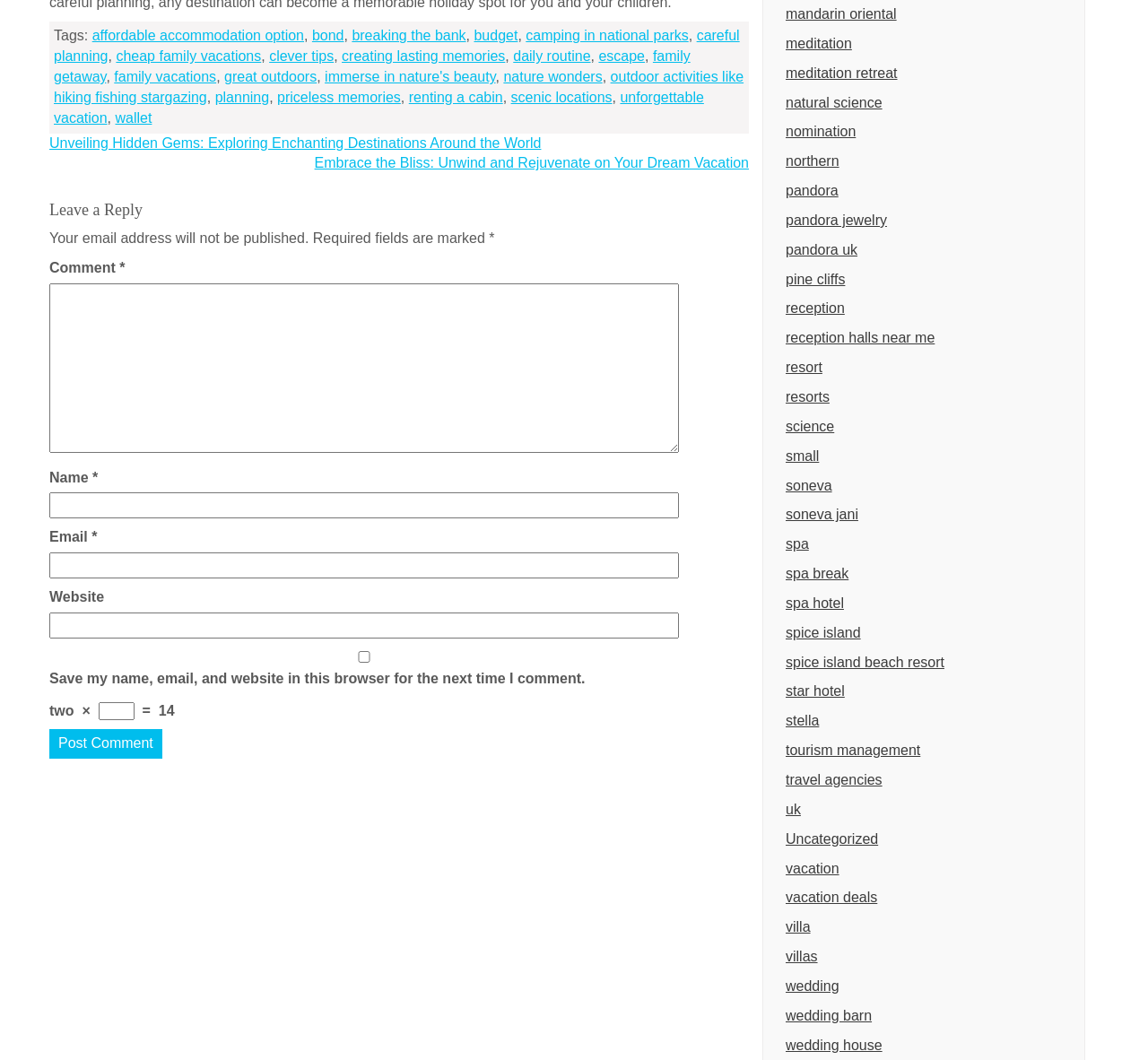Please identify the bounding box coordinates of the clickable element to fulfill the following instruction: "Enter your name in the 'Name' field". The coordinates should be four float numbers between 0 and 1, i.e., [left, top, right, bottom].

[0.043, 0.465, 0.591, 0.489]